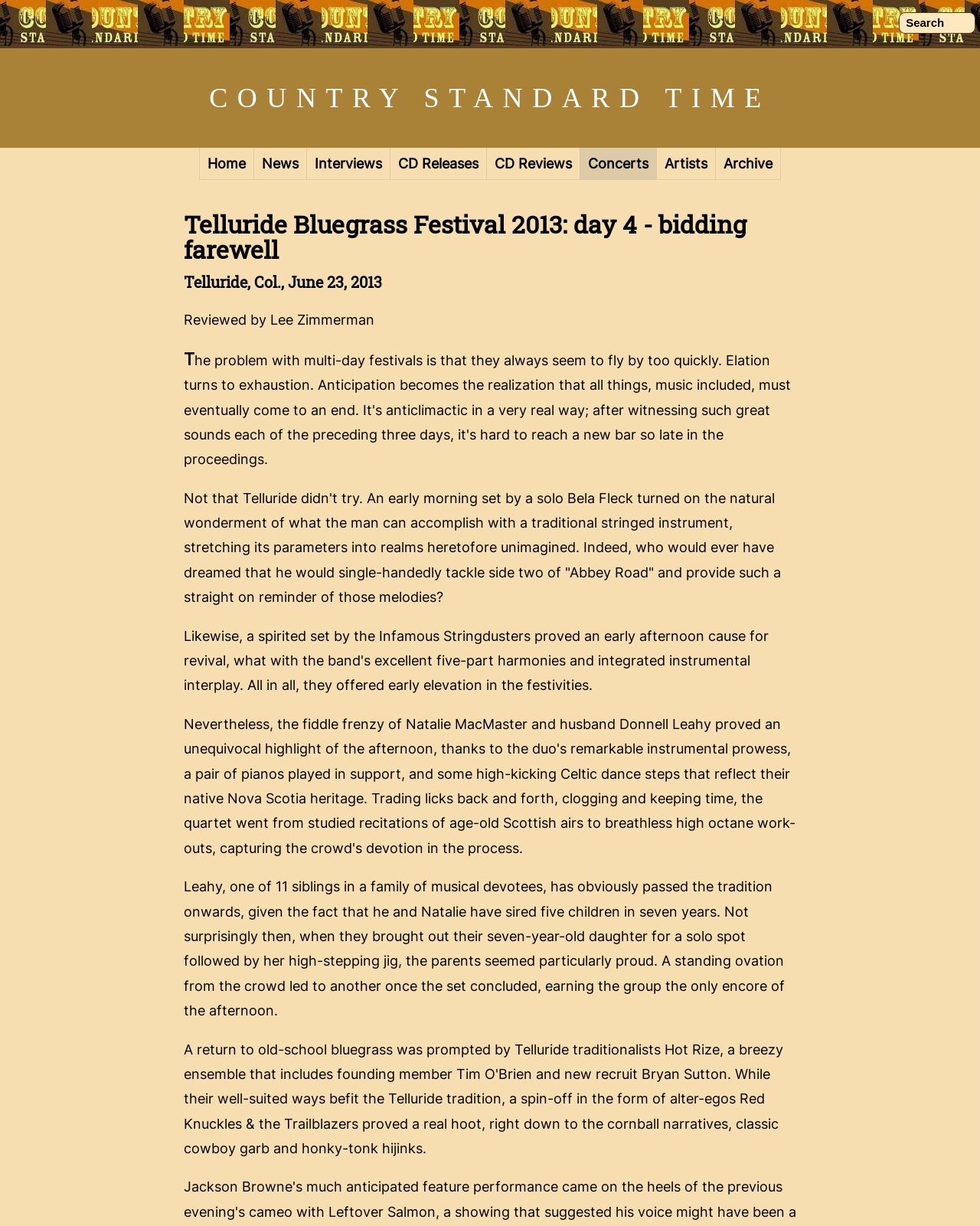Identify and provide the text of the main header on the webpage.

Telluride Bluegrass Festival 2013: day 4 - bidding farewell